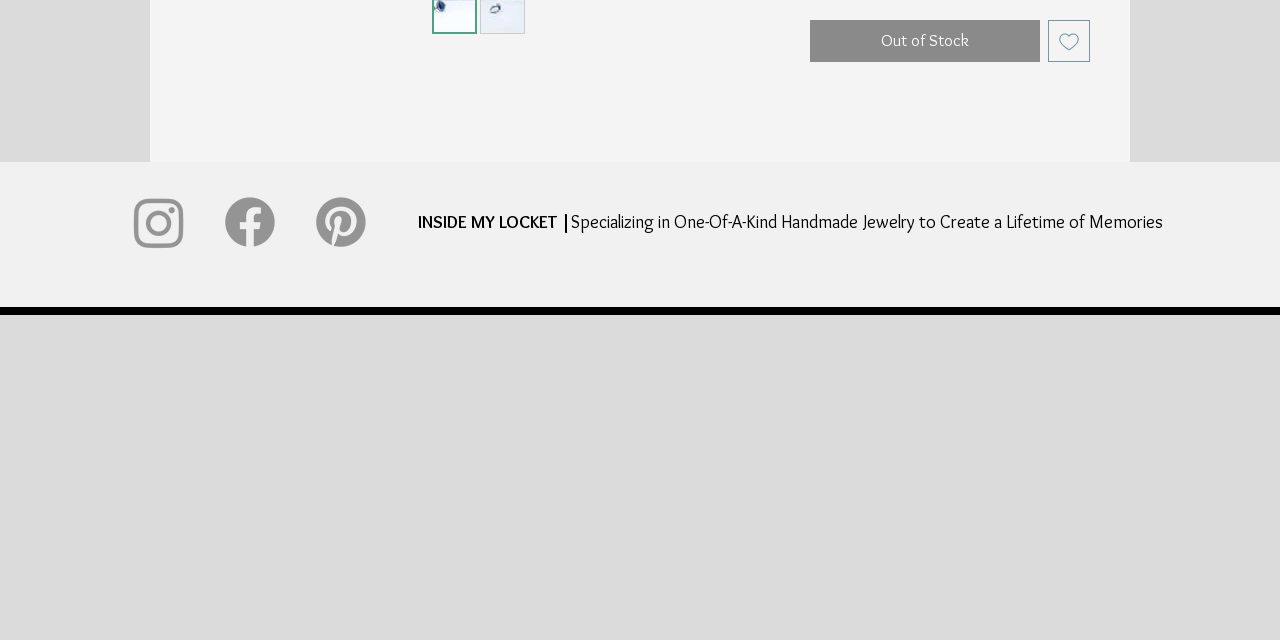Predict the bounding box of the UI element based on this description: "aria-label="Pinterest"".

[0.241, 0.296, 0.292, 0.399]